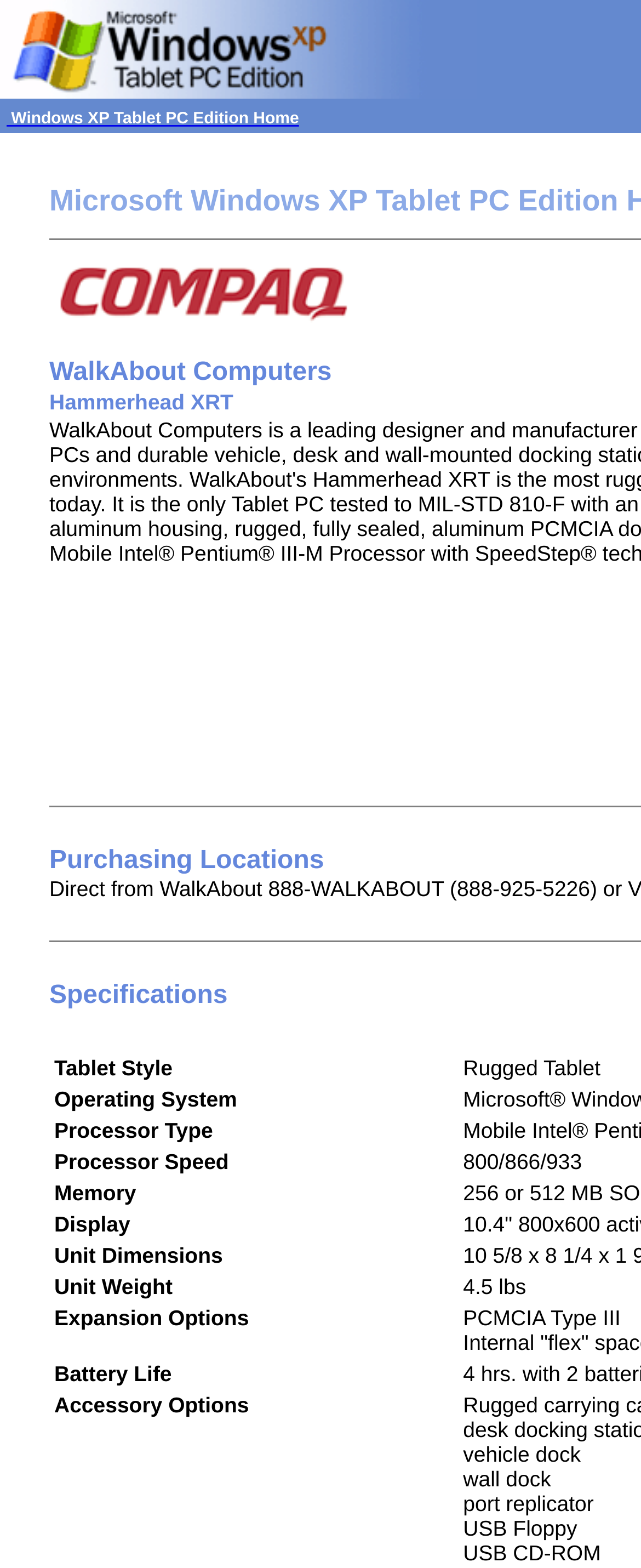Carefully examine the image and provide an in-depth answer to the question: What is the type of processor used in the Tablet PC Edition?

The answer can be found in the specifications section of the webpage, where it lists the processor type as one of the specifications.